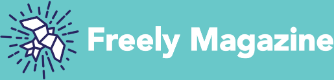Explain the image in a detailed and descriptive way.

The image features the logo of "Freely Magazine," prominently displayed against a vibrant turquoise background. The logo incorporates a stylized graphic of fragmenting pieces, suggesting dynamism and creativity, alongside the magazine's name rendered in bold, modern typography. This visual representation aligns with the magazine's mission to inspire domestic students to engage with international perspectives, as highlighted in the article titled "Why Domestic Students Should Think Internationally." The logo embodies the publication's focus on exploring global issues, cultural exchange, and the importance of understanding the world beyond one's immediate environment.